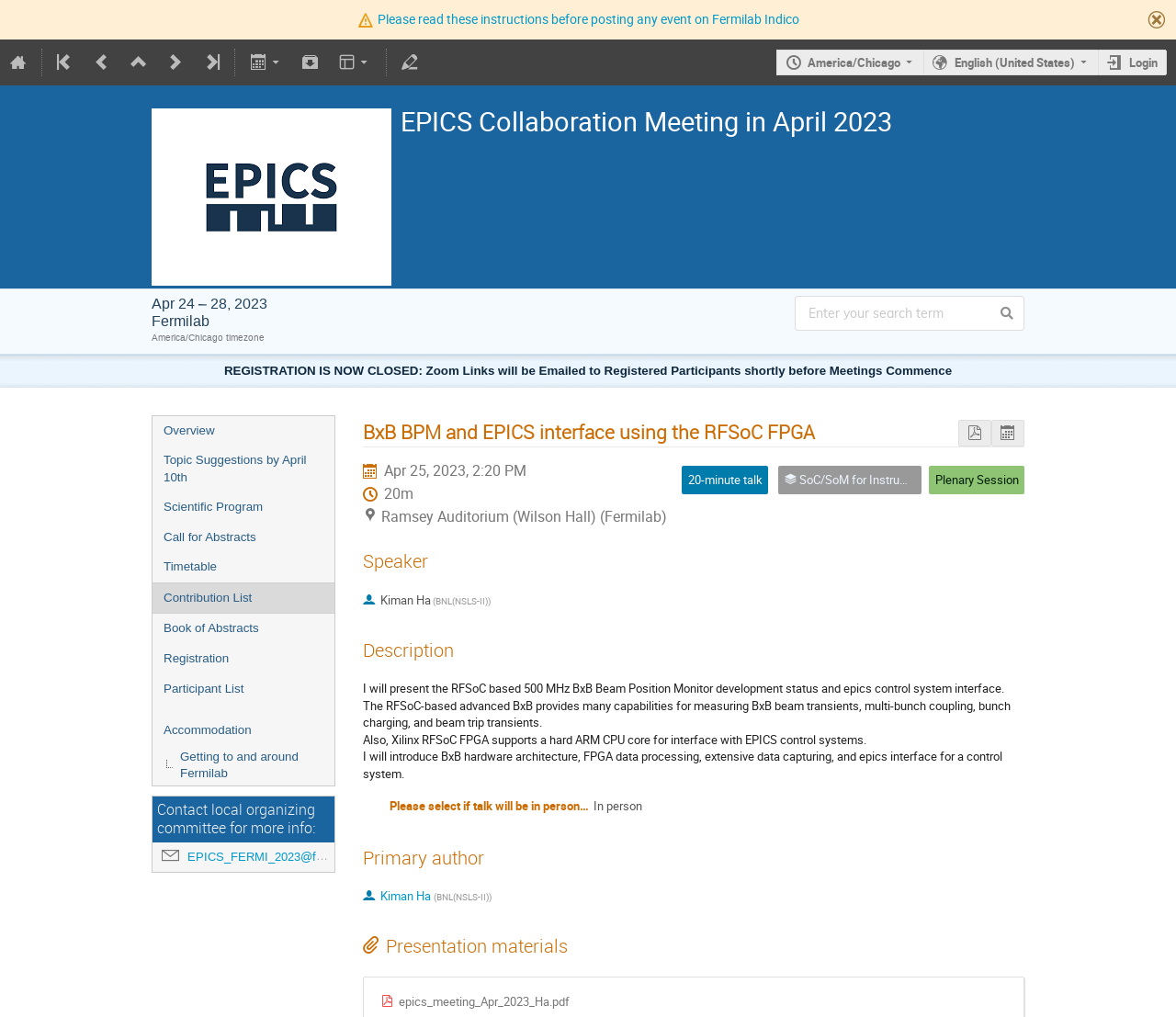Locate the bounding box coordinates of the clickable area to execute the instruction: "Download as PDF". Provide the coordinates as four float numbers between 0 and 1, represented as [left, top, right, bottom].

None